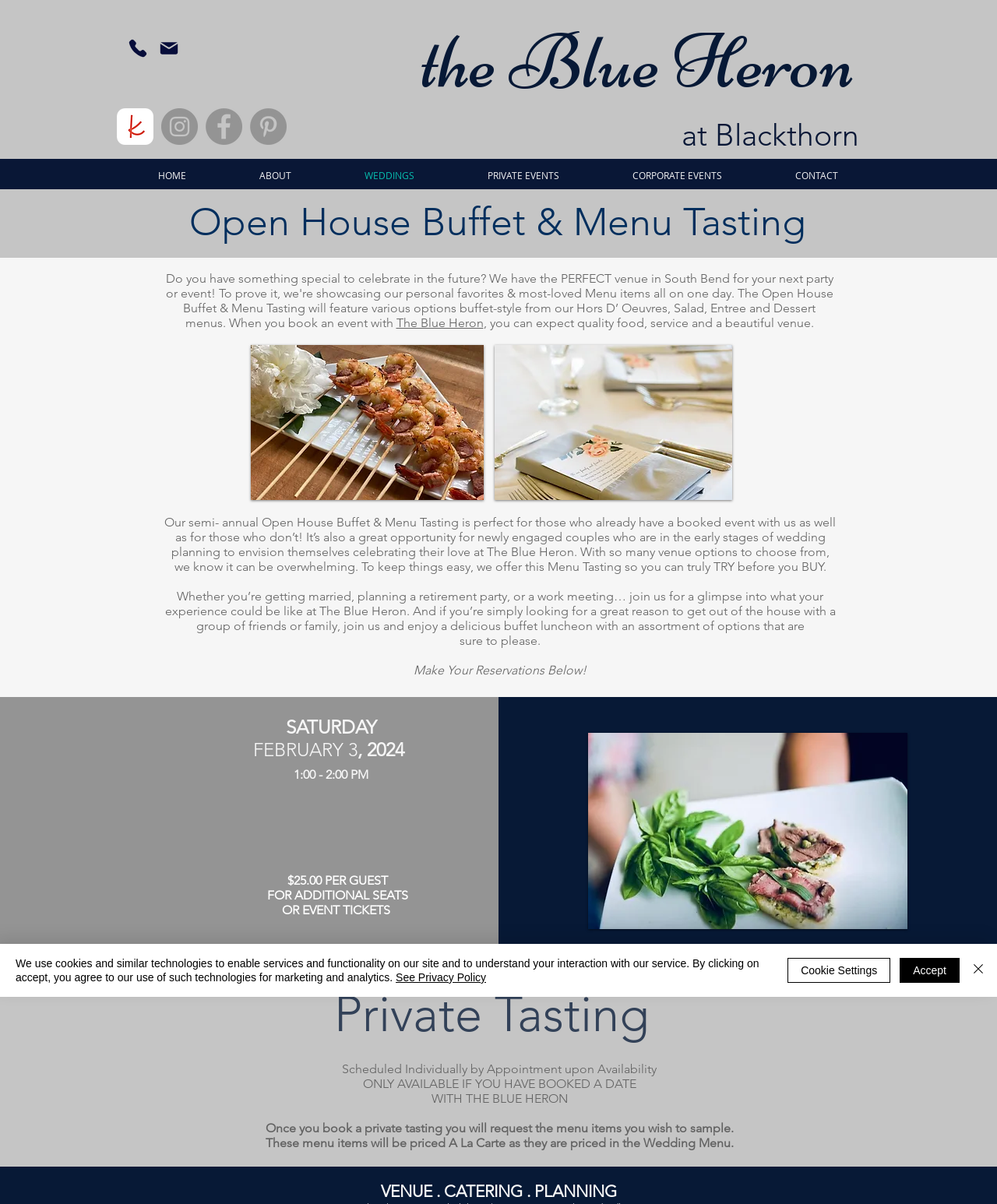How much does it cost per guest for the Open House Buffet & Menu Tasting?
Answer the question based on the image using a single word or a brief phrase.

$25.00